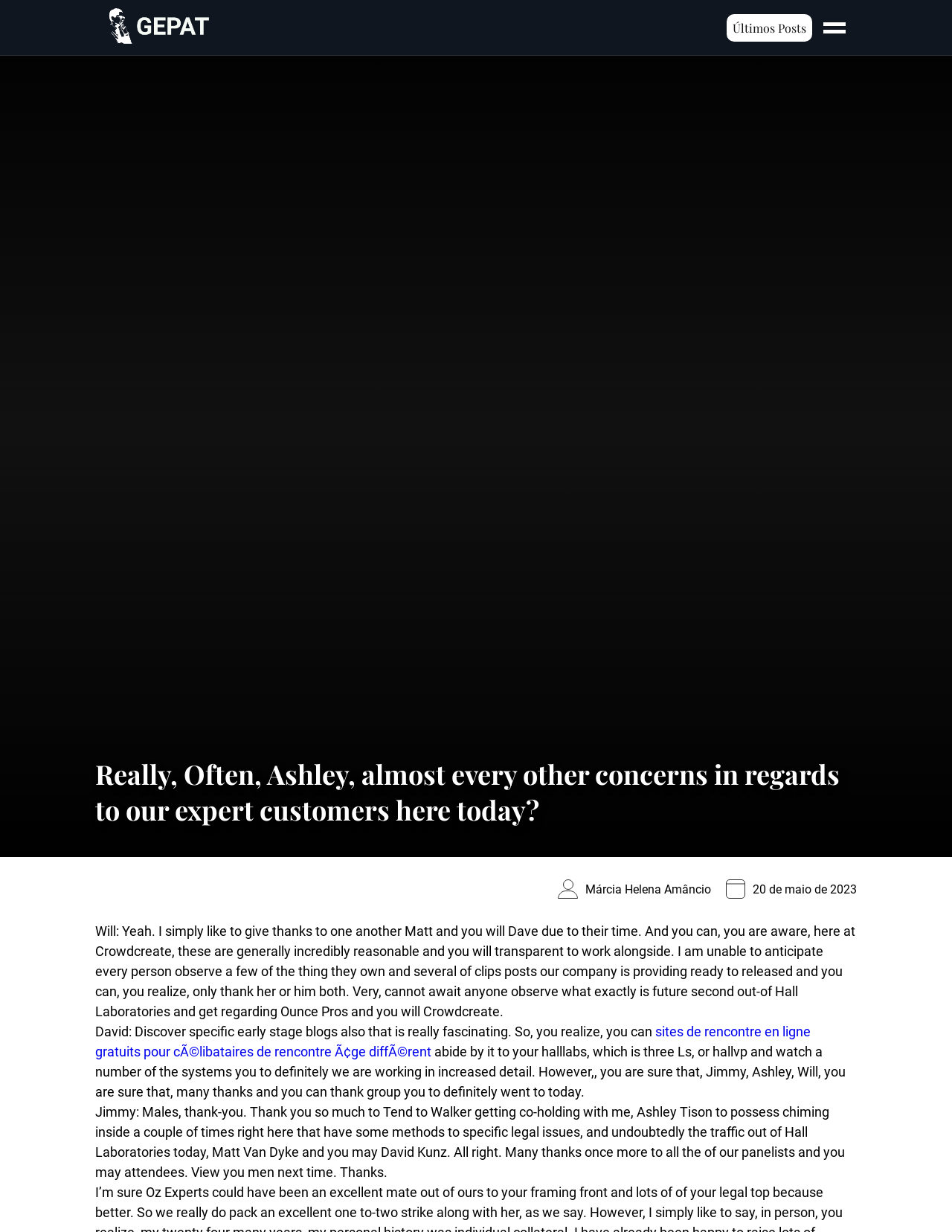Write an extensive caption that covers every aspect of the webpage.

This webpage appears to be a blog or article page from the Grupo de Estudos e Pesquisa sobre as Contribuições de Anísio Teixeira para a Educação Brasileira (GEPAT). At the top, there is a logo image and a link to the left, with a heading that reads "Really, Often, Ashley, almost every other concerns in regards to our expert customers here today?".

On the top right, there is a link labeled "Últimos Posts". Below the heading, there are three images aligned horizontally, with two static text elements on the right, displaying the author's name "Márcia Helena Amâncio" and the date "20 de maio de 2023".

The main content of the page is a transcript of a conversation or interview, with multiple speakers, including Will, David, and Jimmy. The conversation is divided into several paragraphs, with each speaker's dialogue separated by a line break. The text discusses topics such as thanking individuals, working with companies, and upcoming projects.

There is also a link embedded in the text, labeled "sites de rencontre en ligne gratuits pour cÃlibataires de rencontre Ã¢ge diffÃ©rent", which appears to be an unrelated topic. The conversation continues, with the speakers expressing gratitude to each other and the attendees. The page ends with a farewell message from Jimmy, thanking the panelists and attendees.